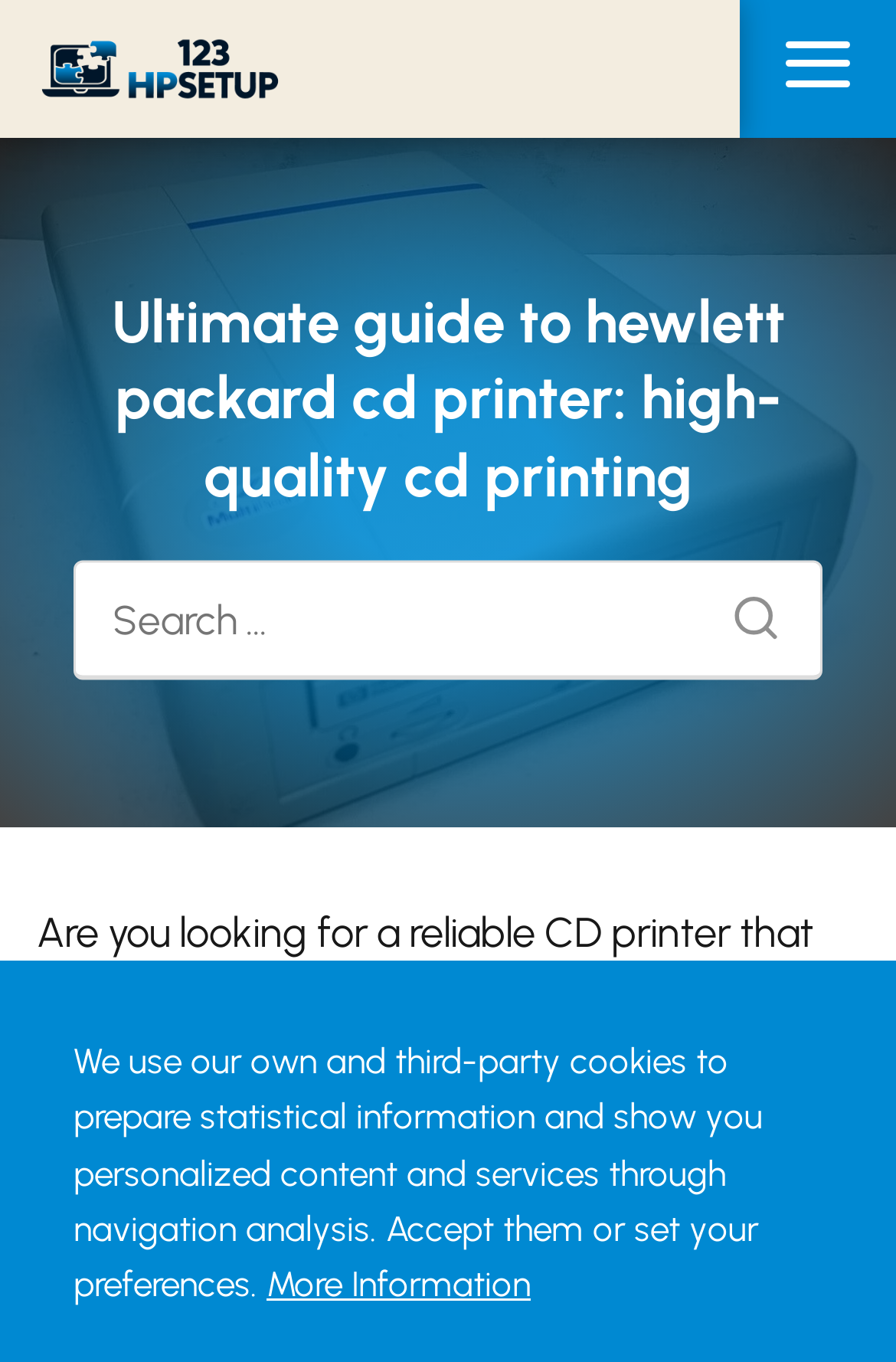Answer the question briefly using a single word or phrase: 
What is the purpose of the search bar?

To search content